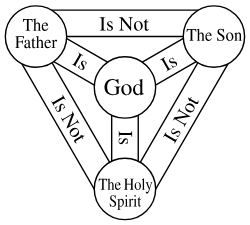What is the significance of the phrases 'Is' and 'Is Not'?
Based on the screenshot, respond with a single word or phrase.

Unity and distinctiveness